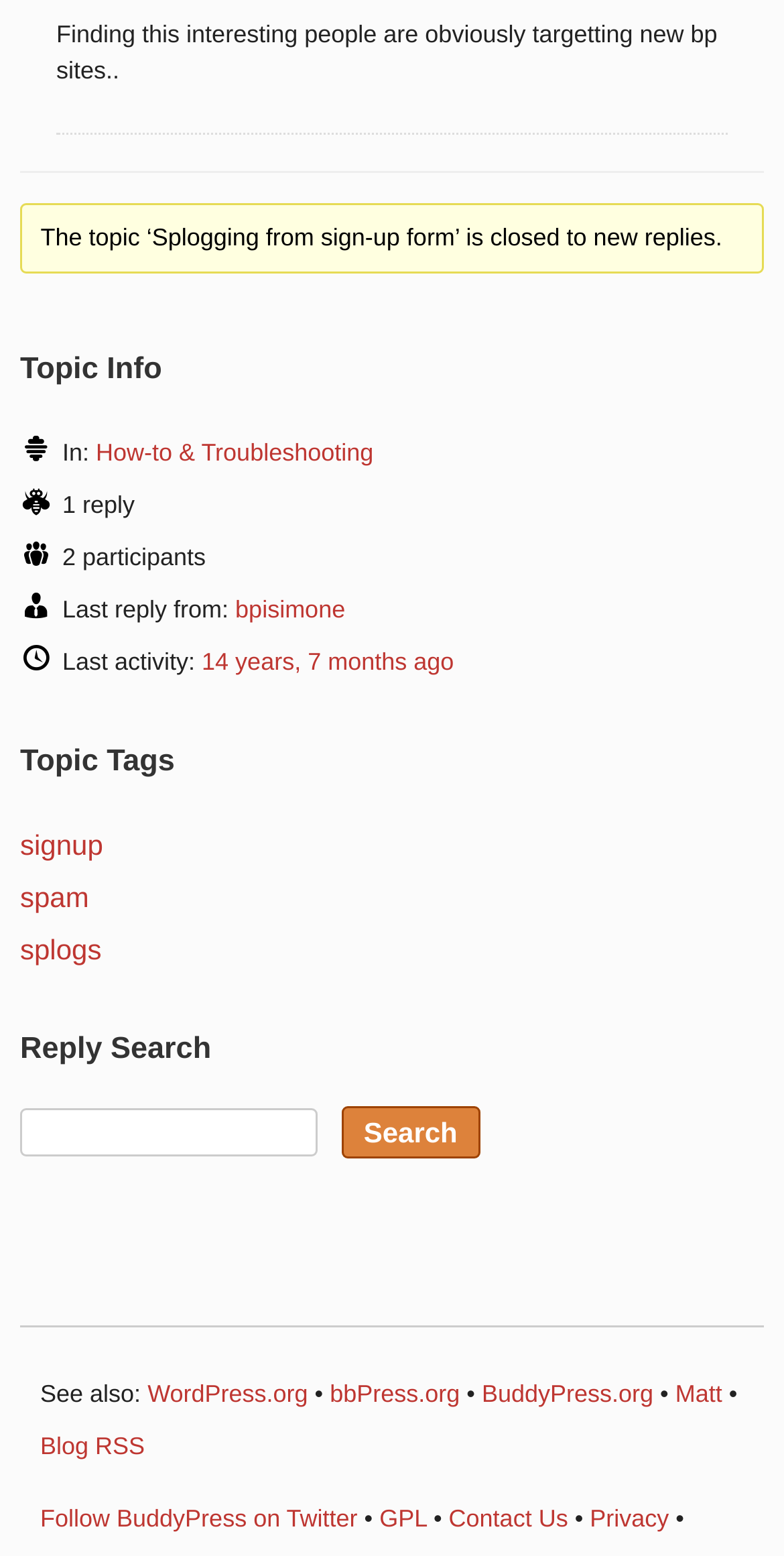What is the purpose of the search box?
Refer to the screenshot and deliver a thorough answer to the question presented.

I found a heading element with the text 'Reply Search' which is related to the search box, indicating its purpose is to search for replies.